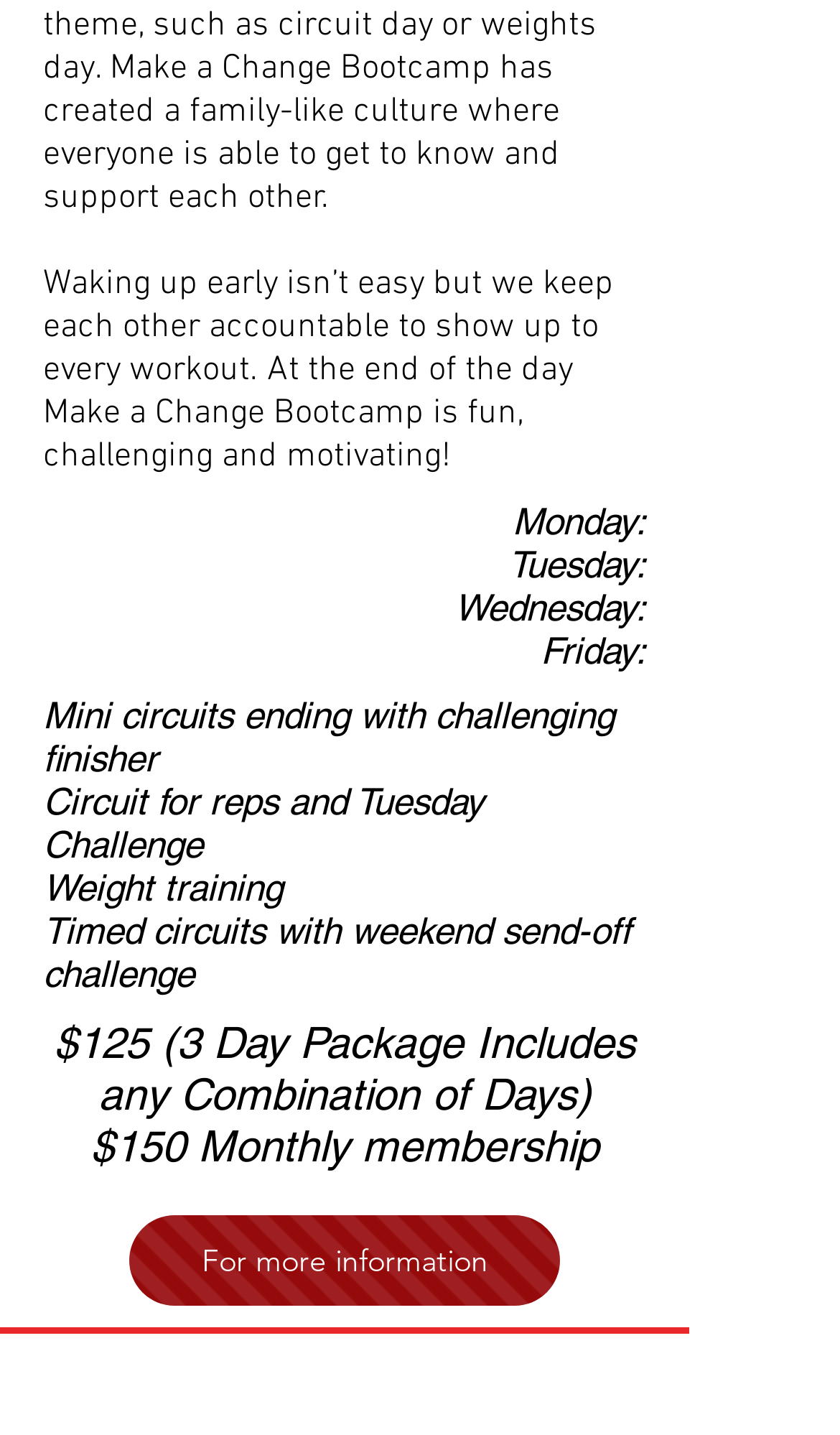What is the cost of the monthly membership?
Please give a detailed and thorough answer to the question, covering all relevant points.

The cost of the monthly membership is mentioned in the heading element with the text '$150 Monthly membership' which is located at the coordinates [0.051, 0.781, 0.769, 0.817] on the webpage.